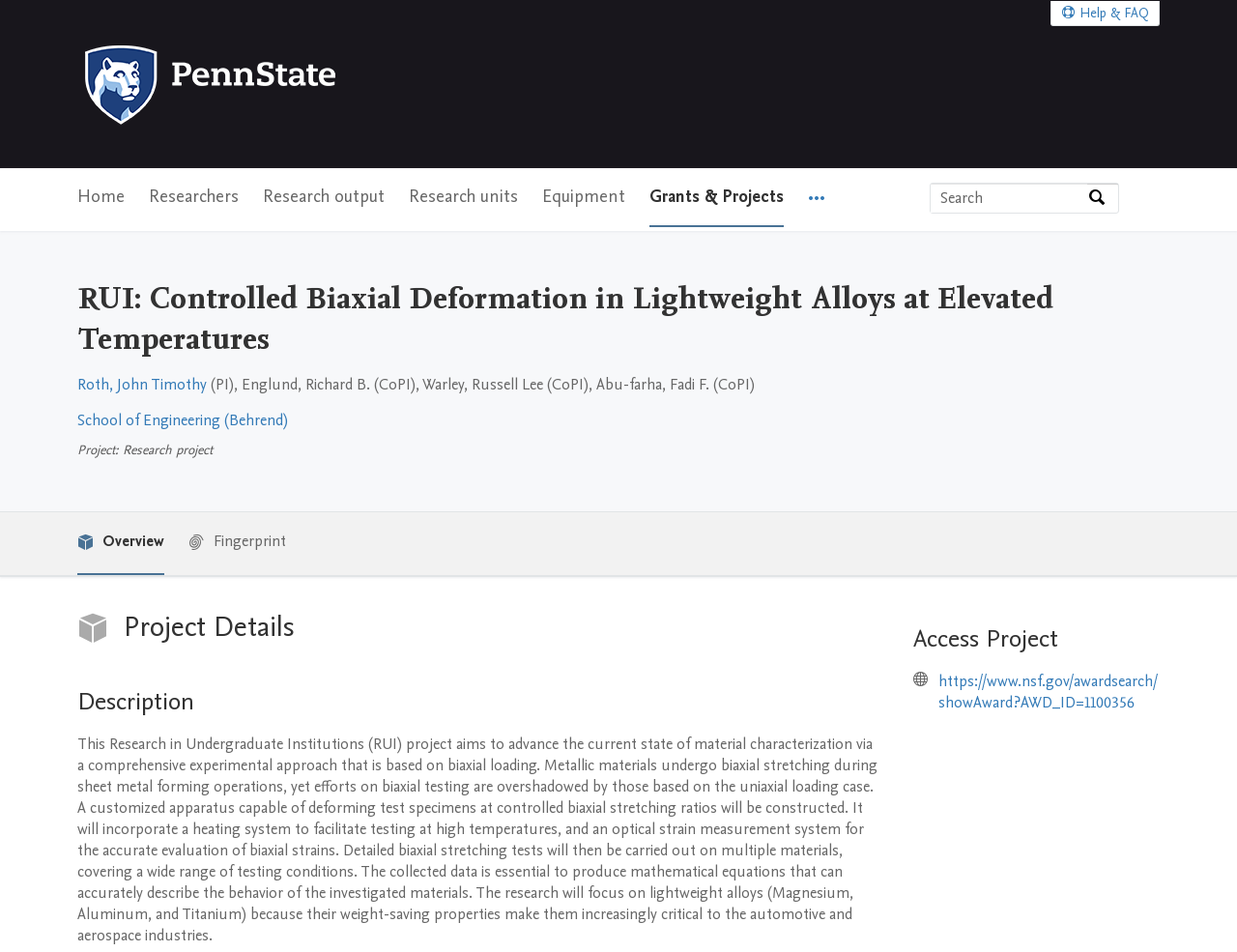Respond to the question below with a single word or phrase:
Who is the principal investigator of the project?

Roth, John Timothy